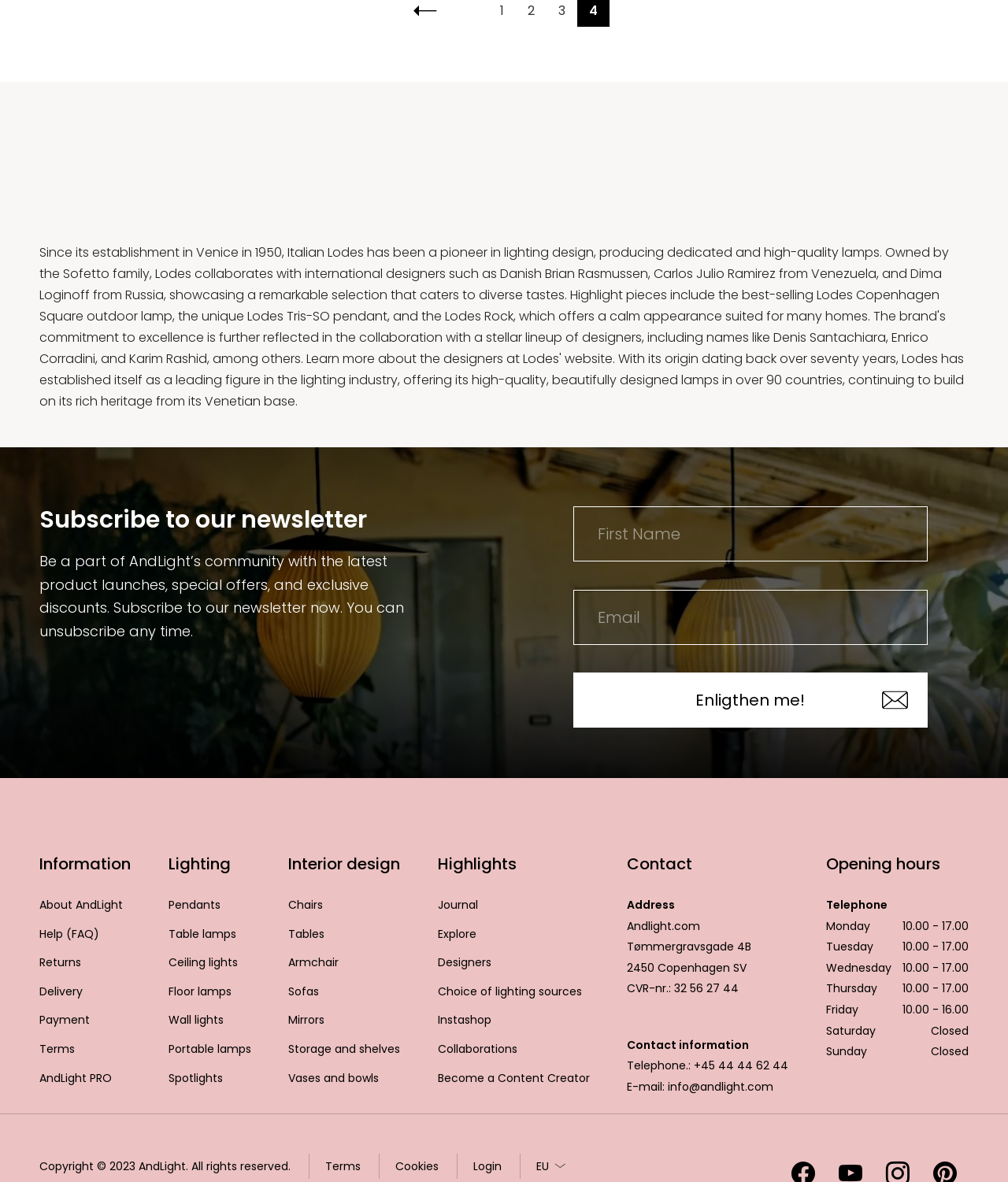Please identify the bounding box coordinates of where to click in order to follow the instruction: "Contact AndLight via telephone".

[0.689, 0.893, 0.782, 0.911]